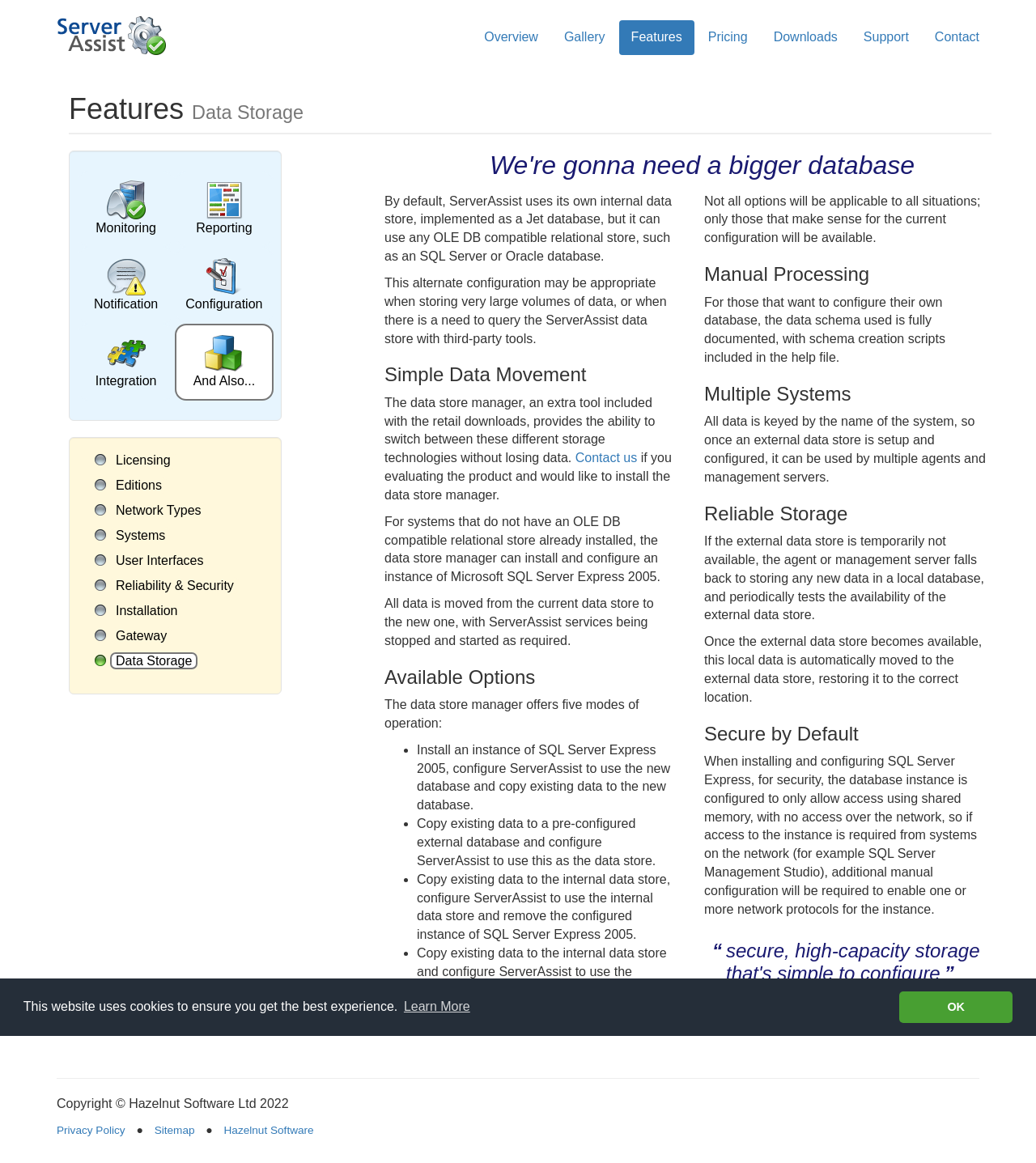What is the purpose of the data store manager?
Kindly offer a detailed explanation using the data available in the image.

The data store manager, an extra tool included with the retail downloads, provides the ability to switch between these different storage technologies without losing data.